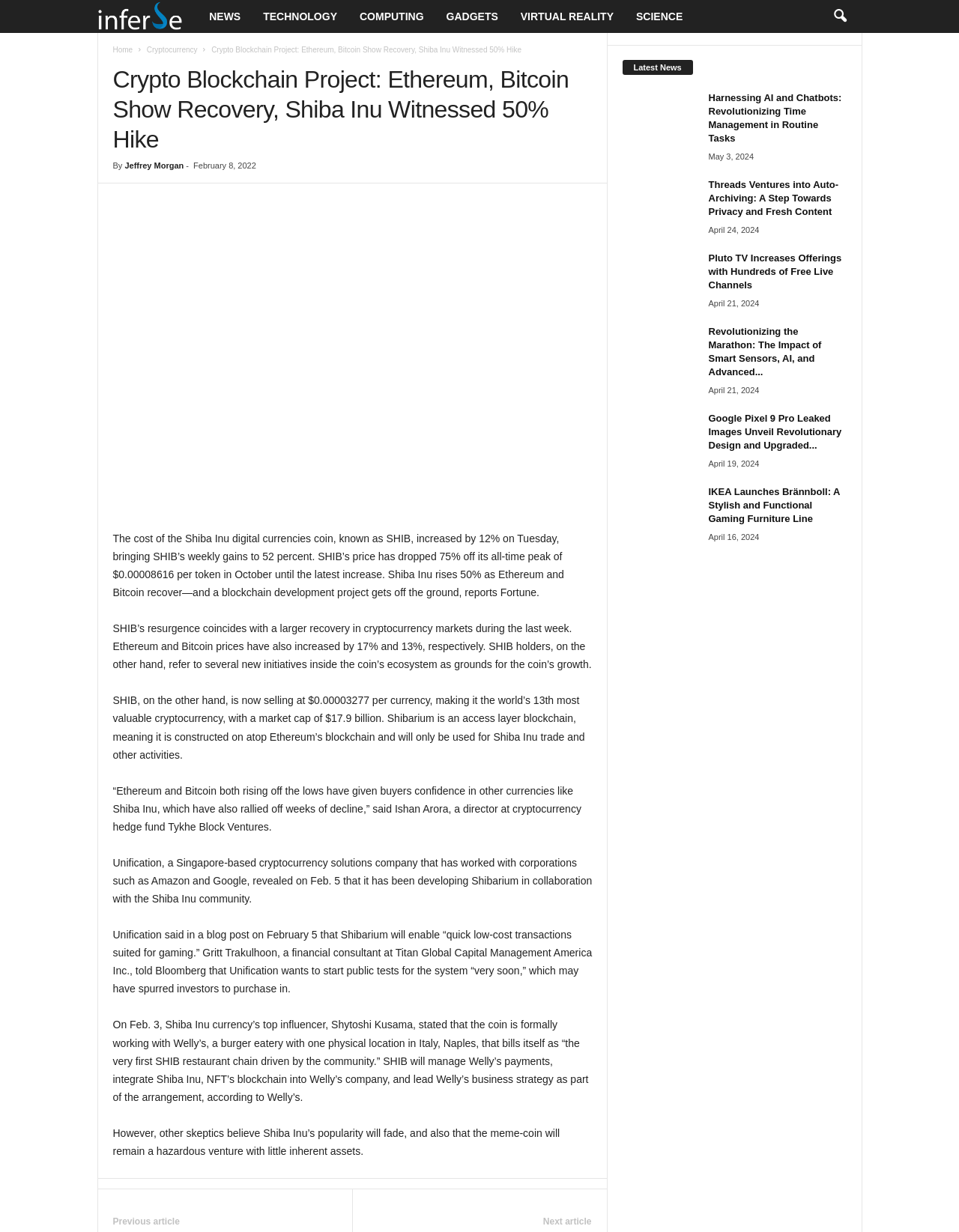Please specify the bounding box coordinates of the clickable region to carry out the following instruction: "View the latest news". The coordinates should be four float numbers between 0 and 1, in the format [left, top, right, bottom].

[0.649, 0.049, 0.722, 0.062]